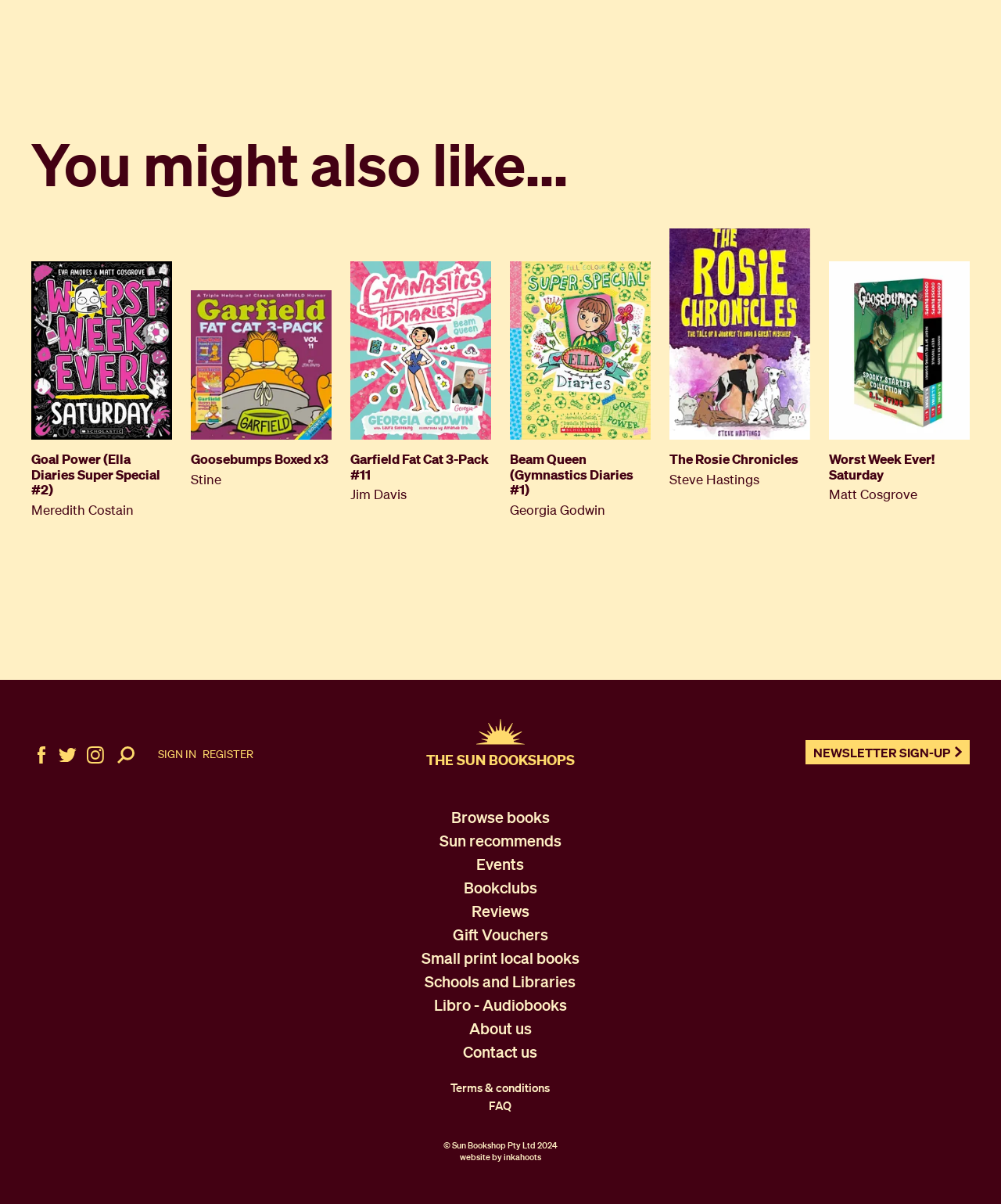How many book links are there?
Using the information from the image, provide a comprehensive answer to the question.

There are six book links on the webpage, each containing an image and a heading, and they are arranged horizontally.